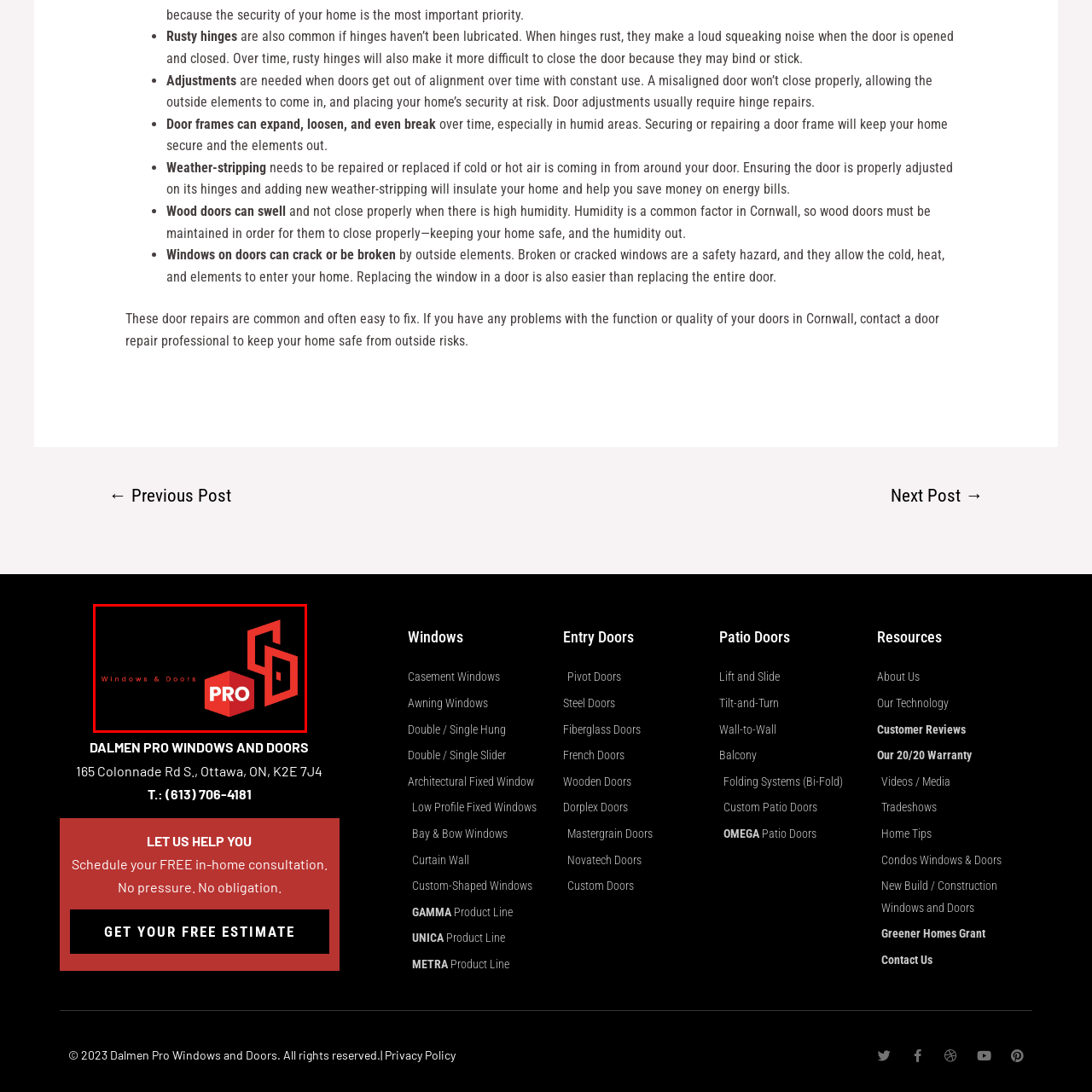Generate an elaborate caption for the image highlighted within the red boundary.

The image features the logo of "Dalmen Pro Windows and Doors," prominently displaying a modern and stylized design. The logo includes the word "PRO" within a bold red hexagonal shape, symbolizing quality and professionalism. Adjacent to this, the text "Windows & Doors" is presented in a sleek font, indicating the company’s focus on window and door solutions. The overall color scheme of red and black conveys a sense of reliability and strength, while the dynamic shapes suggest innovation in home improvement services. This logo effectively represents Dalmen Pro's commitment to providing high-quality products and services in the door and window industry.